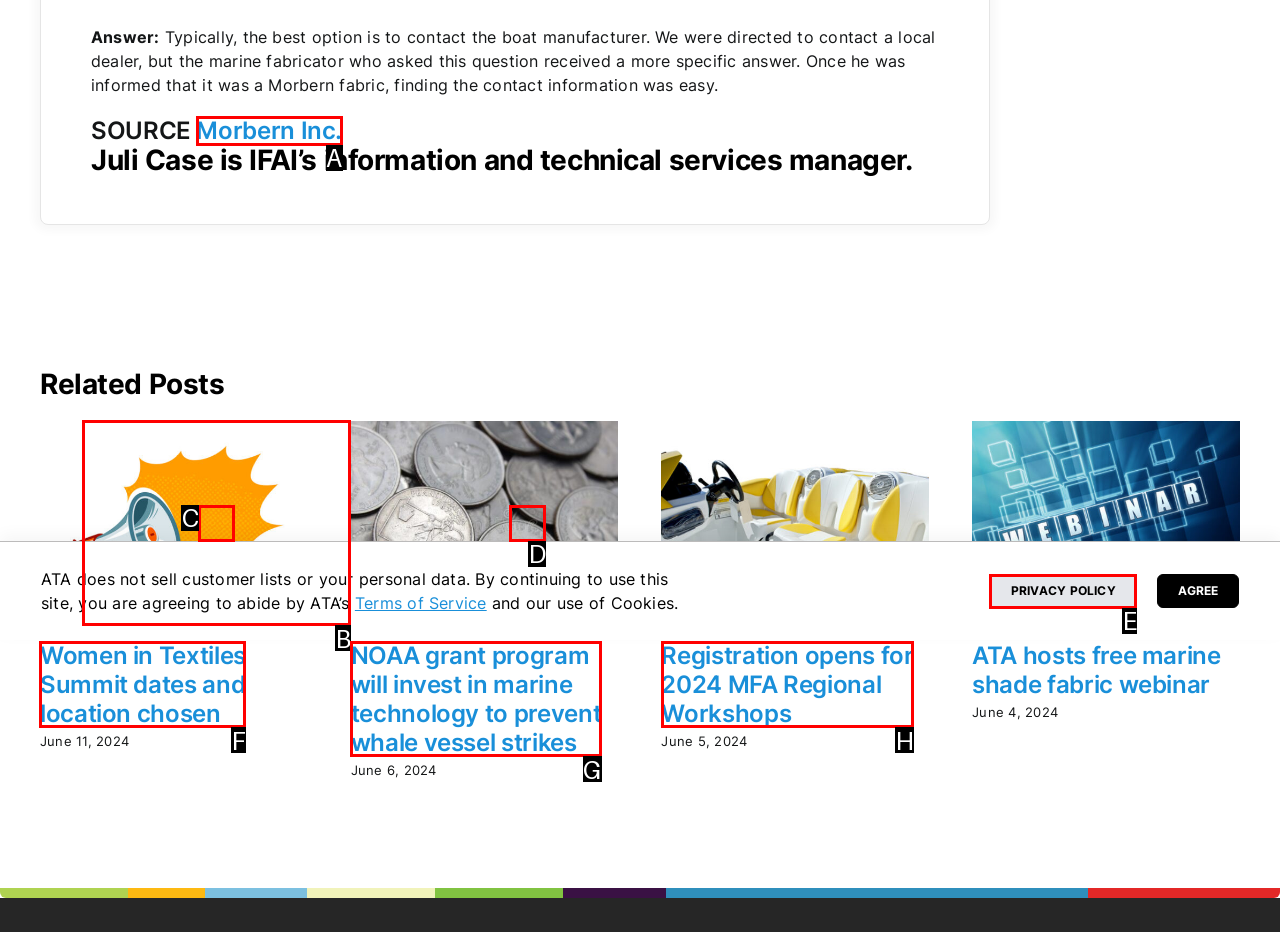Tell me which option best matches this description: Morbern Inc.
Answer with the letter of the matching option directly from the given choices.

A